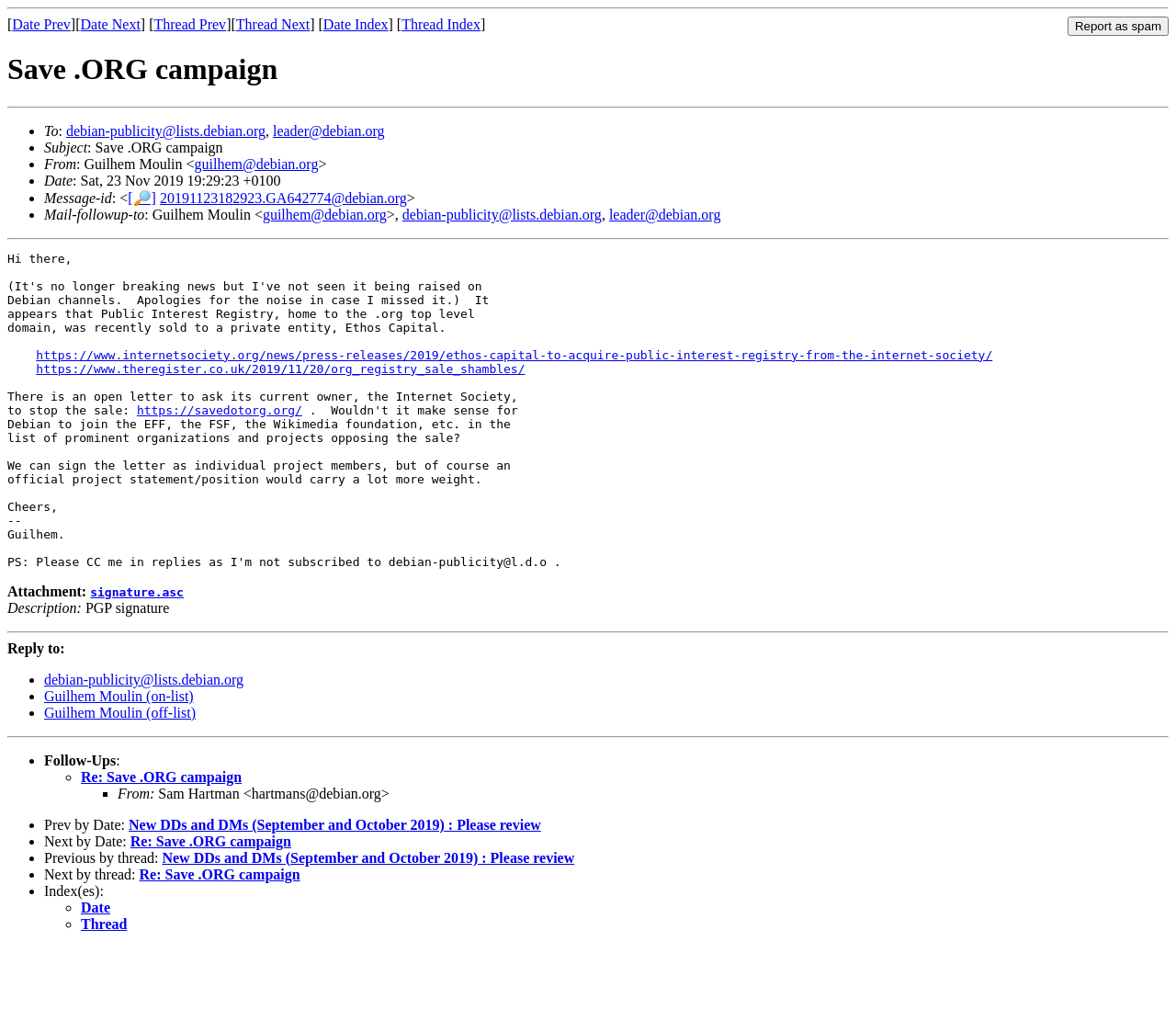Identify the bounding box coordinates for the element that needs to be clicked to fulfill this instruction: "View thread index". Provide the coordinates in the format of four float numbers between 0 and 1: [left, top, right, bottom].

[0.342, 0.016, 0.408, 0.032]